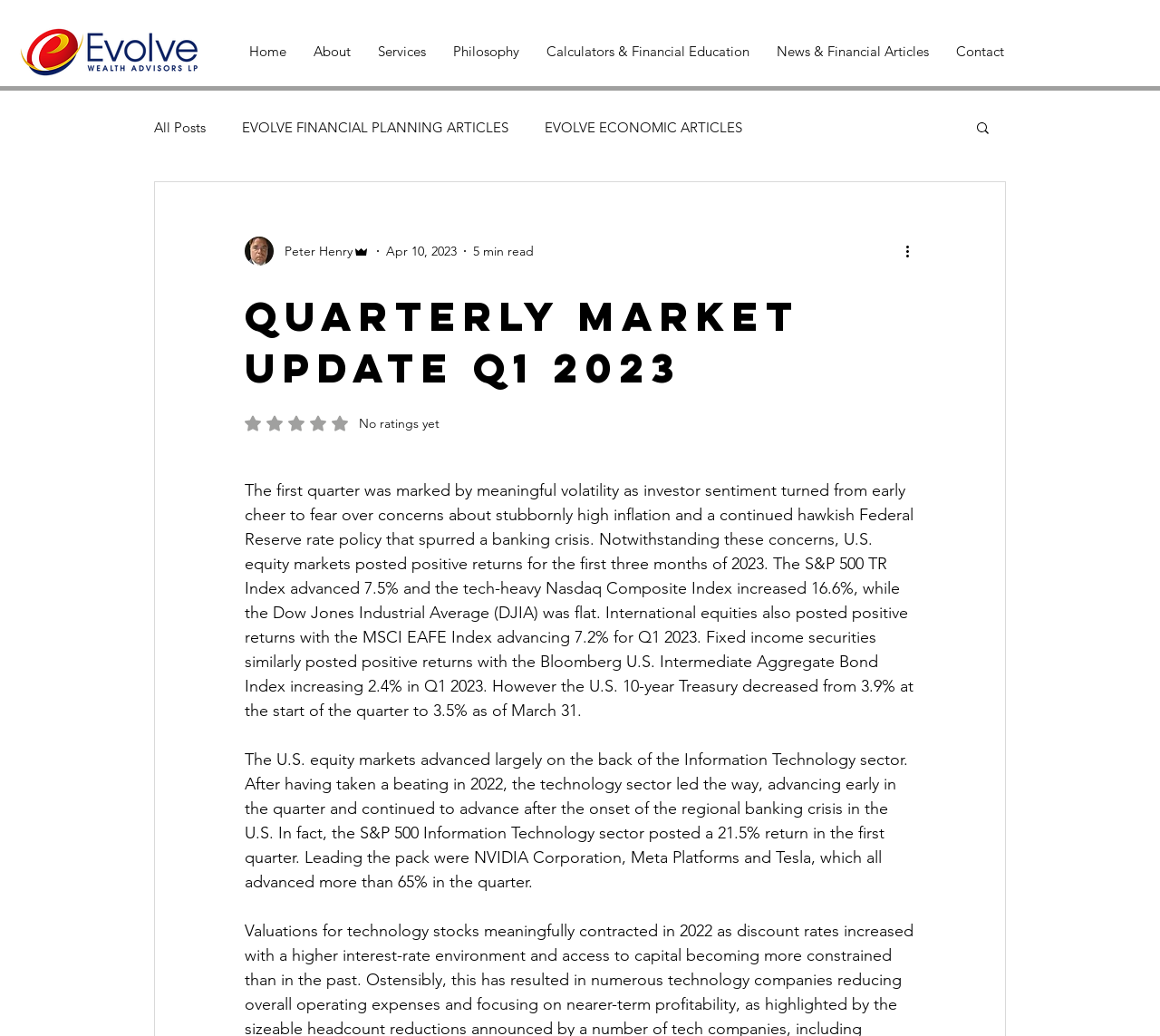Can you determine the bounding box coordinates of the area that needs to be clicked to fulfill the following instruction: "View more actions for the article"?

[0.778, 0.232, 0.797, 0.253]